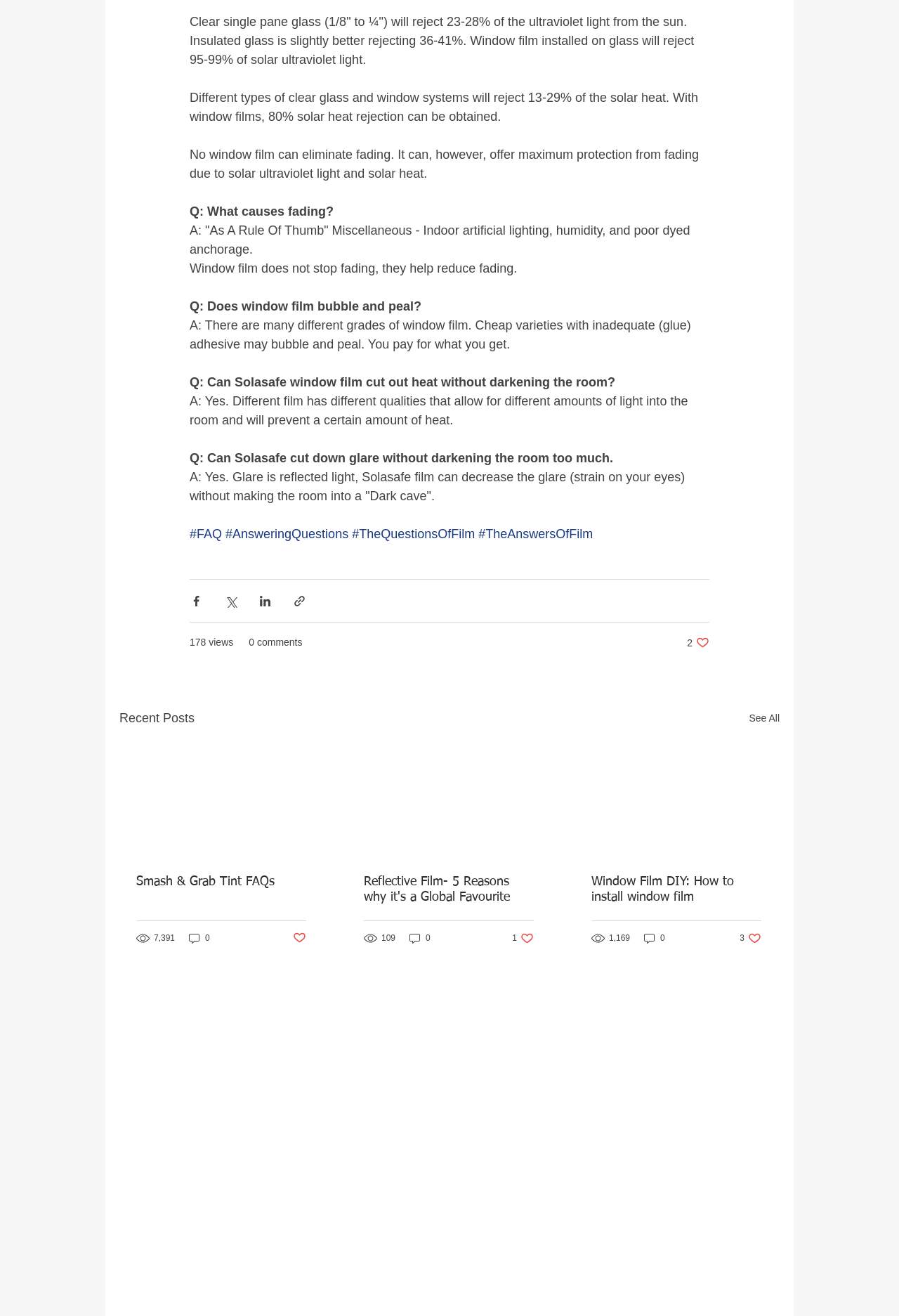Can you find the bounding box coordinates for the element that needs to be clicked to execute this instruction: "Like the post 'Window Film DIY: How to install window film'"? The coordinates should be given as four float numbers between 0 and 1, i.e., [left, top, right, bottom].

[0.823, 0.708, 0.847, 0.718]